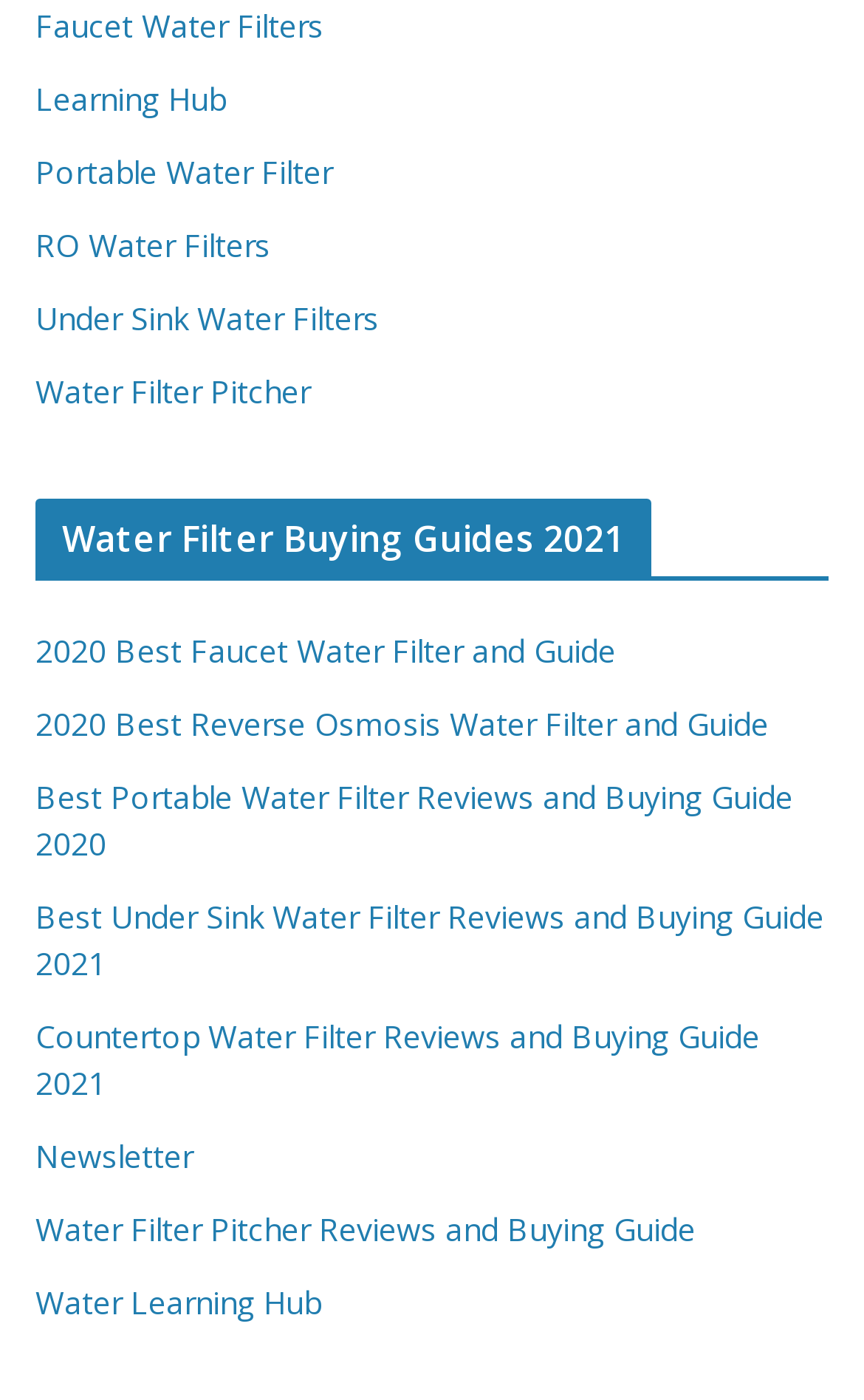From the element description: "Learning Hub", extract the bounding box coordinates of the UI element. The coordinates should be expressed as four float numbers between 0 and 1, in the order [left, top, right, bottom].

[0.041, 0.055, 0.262, 0.085]